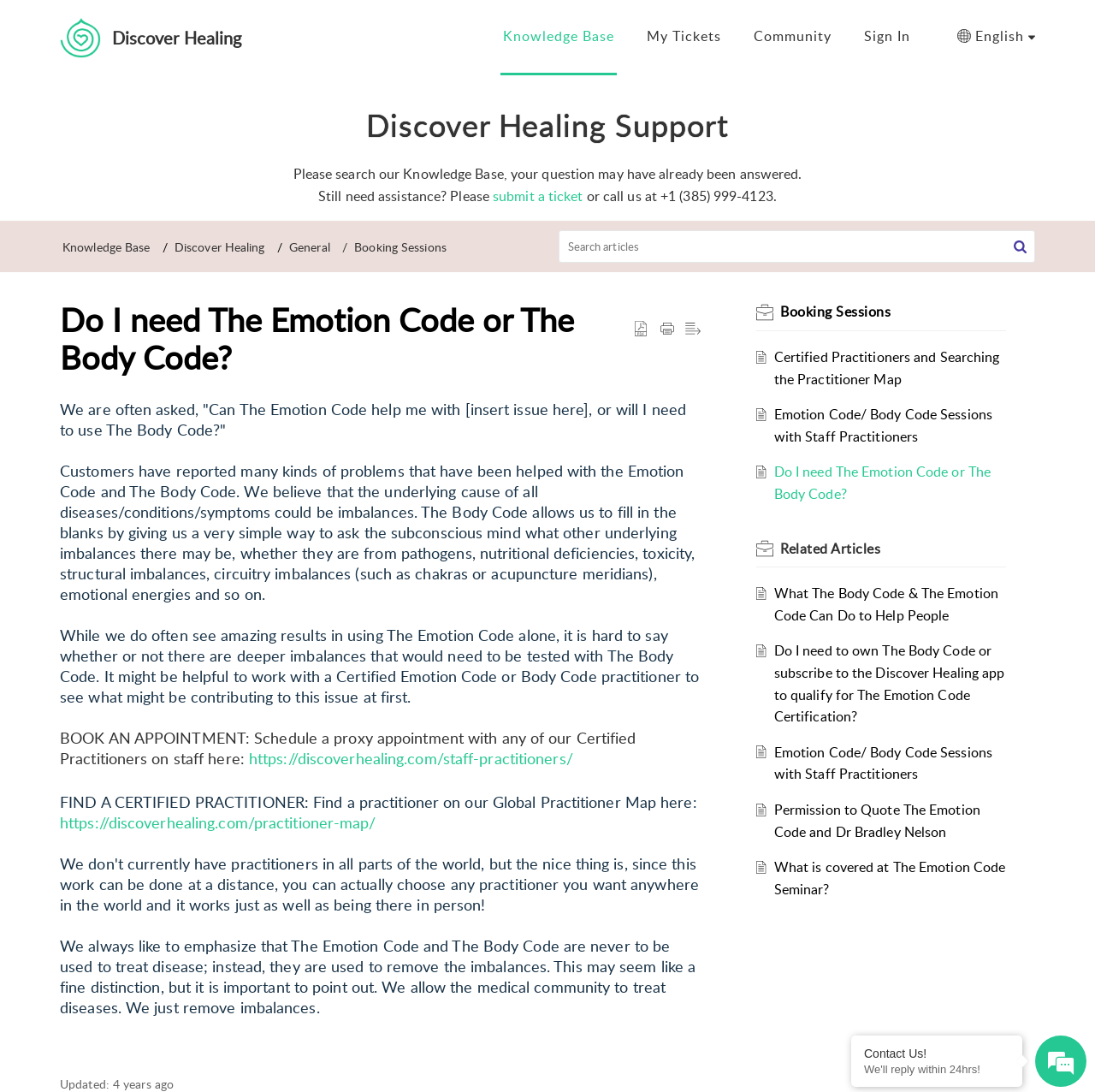Please determine the bounding box coordinates of the section I need to click to accomplish this instruction: "Submit a ticket".

[0.45, 0.171, 0.532, 0.188]